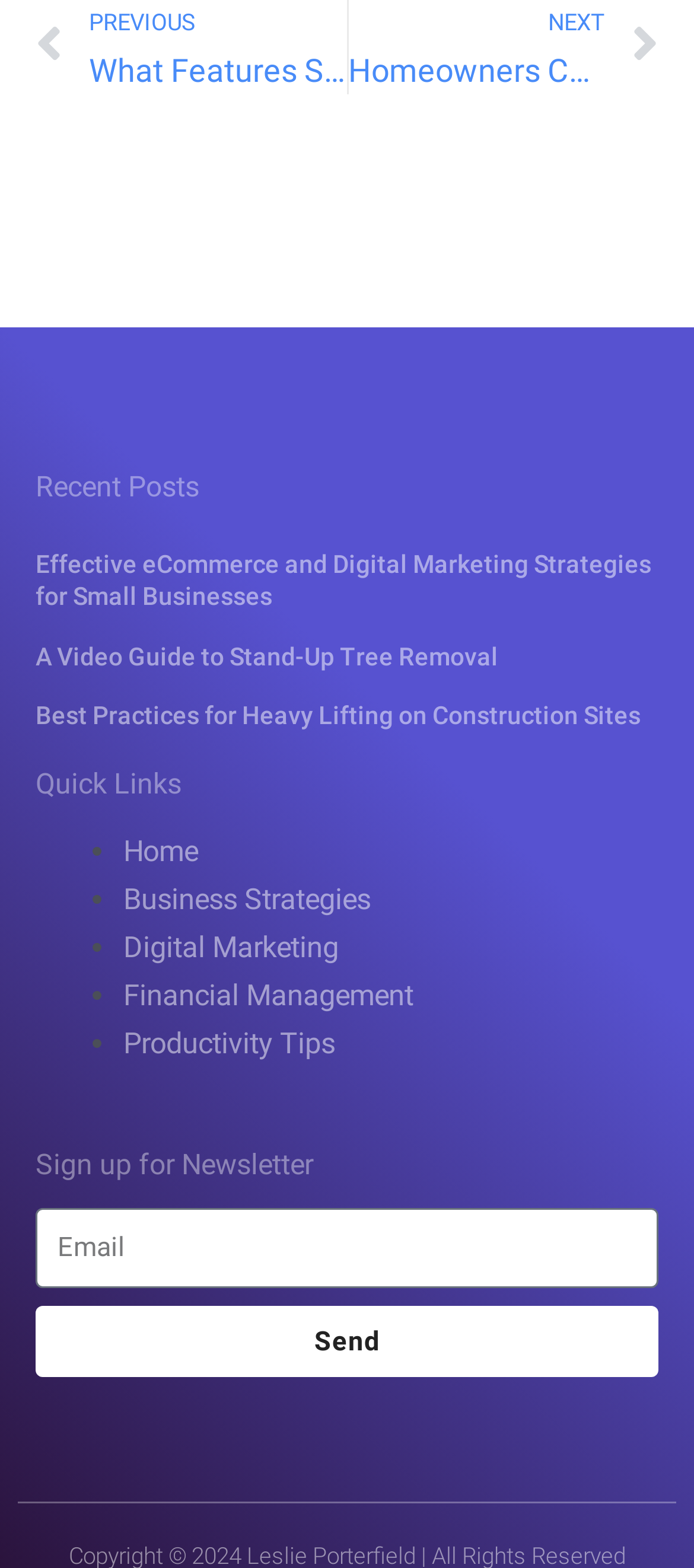Respond concisely with one word or phrase to the following query:
What is the title of the first article?

Effective eCommerce and Digital Marketing Strategies for Small Businesses